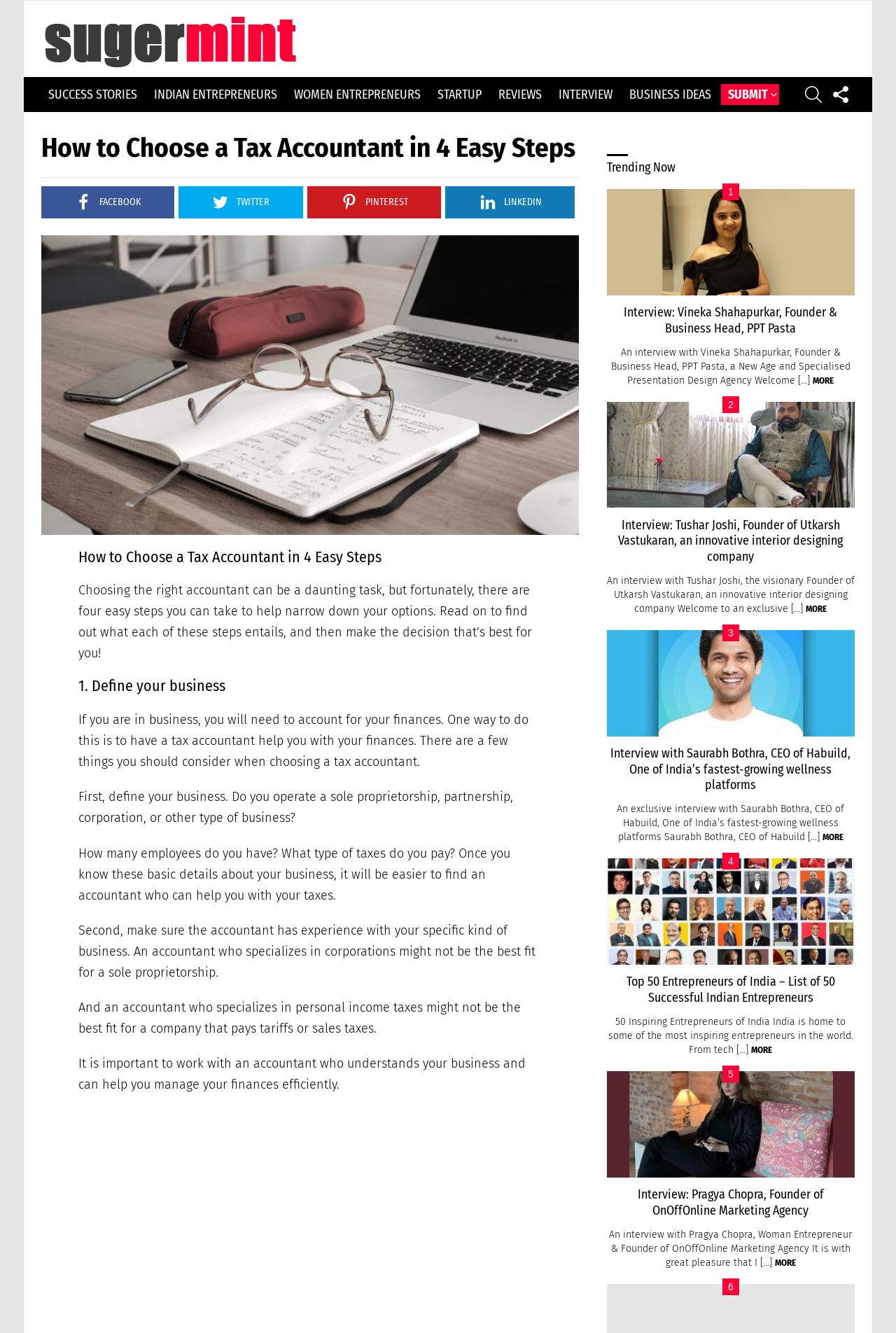Please locate the bounding box coordinates of the element's region that needs to be clicked to follow the instruction: "Click on the 'Suger Mint' link". The bounding box coordinates should be provided as four float numbers between 0 and 1, i.e., [left, top, right, bottom].

[0.046, 0.009, 0.335, 0.054]